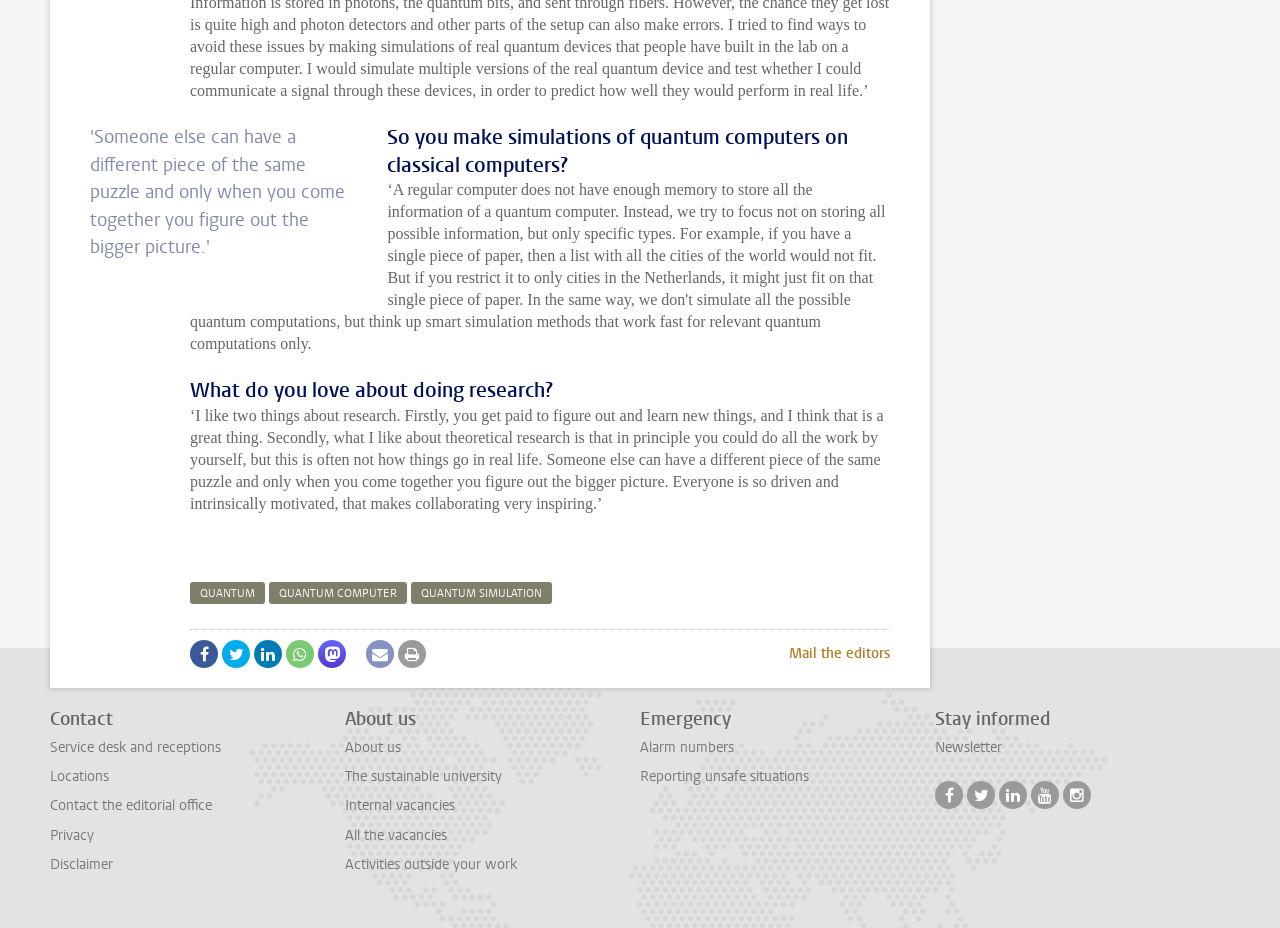Identify the bounding box coordinates of the area that should be clicked in order to complete the given instruction: "View 'About us' page". The bounding box coordinates should be four float numbers between 0 and 1, i.e., [left, top, right, bottom].

[0.27, 0.795, 0.313, 0.816]